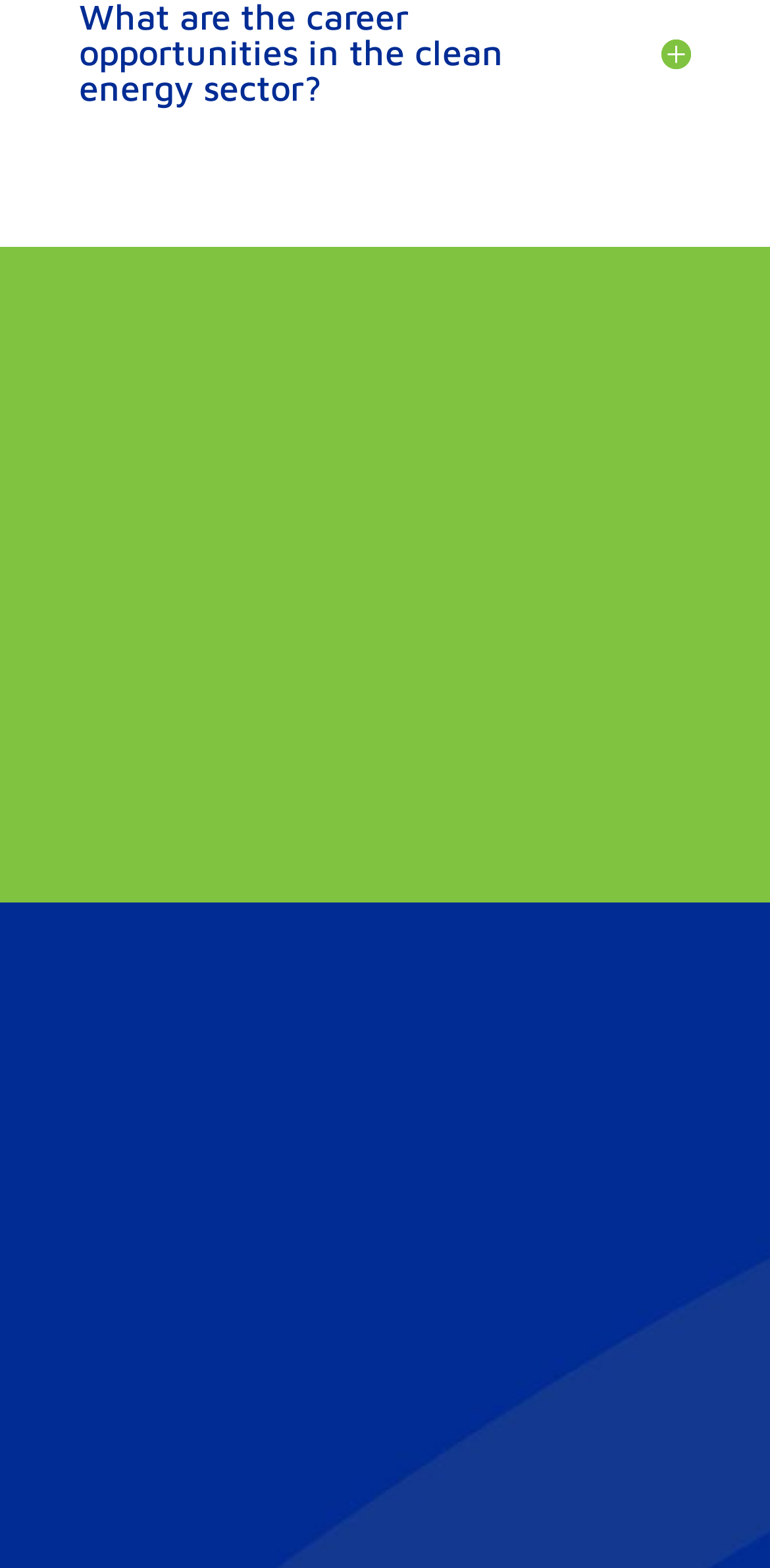Please predict the bounding box coordinates of the element's region where a click is necessary to complete the following instruction: "View the Wharton Curtis, LLC website". The coordinates should be represented by four float numbers between 0 and 1, i.e., [left, top, right, bottom].

[0.051, 0.947, 0.405, 0.971]